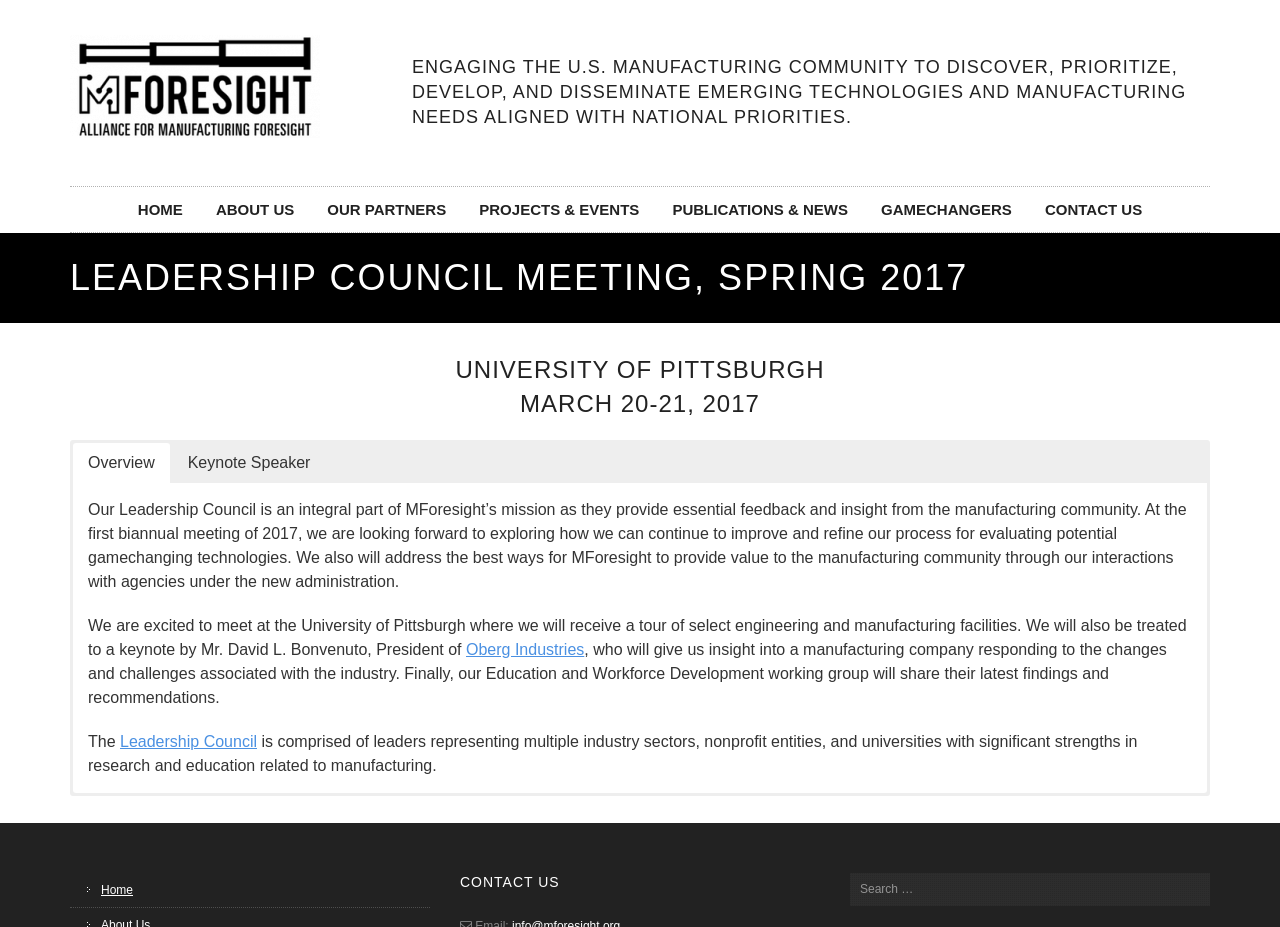Please determine the bounding box coordinates of the section I need to click to accomplish this instruction: "Search for something".

[0.664, 0.942, 0.945, 0.977]